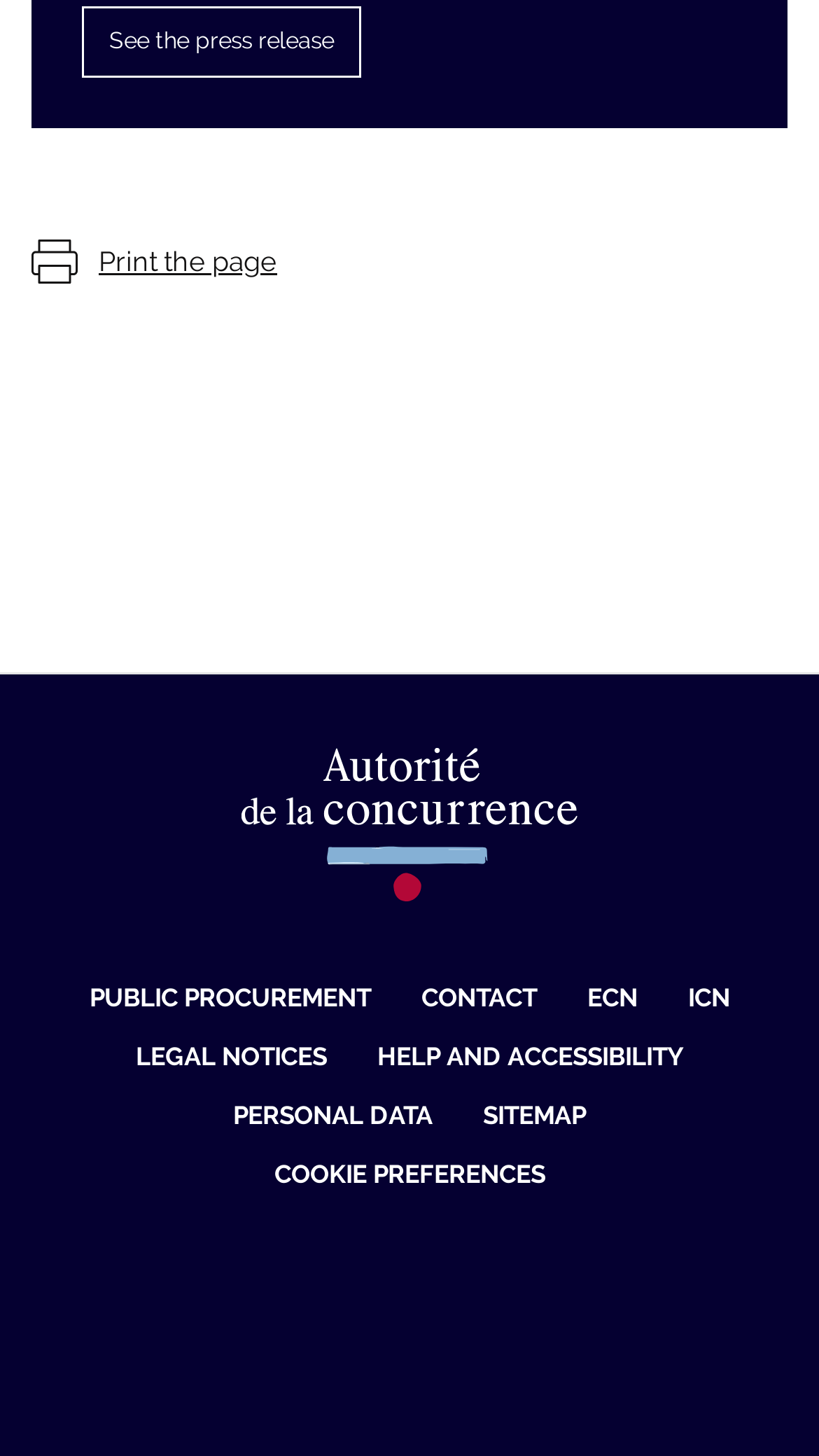Please identify the bounding box coordinates of the element's region that I should click in order to complete the following instruction: "Print the page". The bounding box coordinates consist of four float numbers between 0 and 1, i.e., [left, top, right, bottom].

[0.038, 0.088, 0.962, 0.2]